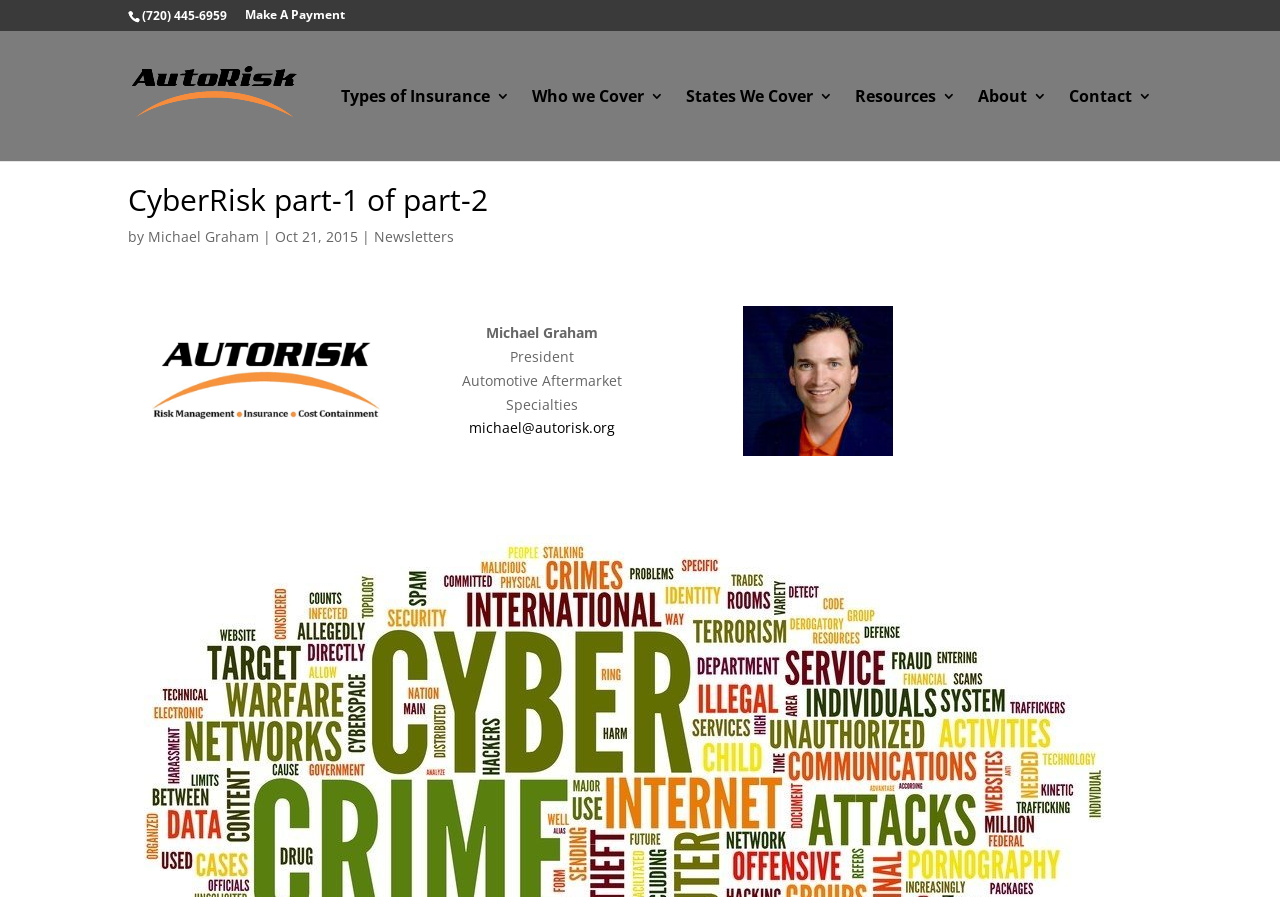Please identify the bounding box coordinates of the element I need to click to follow this instruction: "enter your mail address".

None